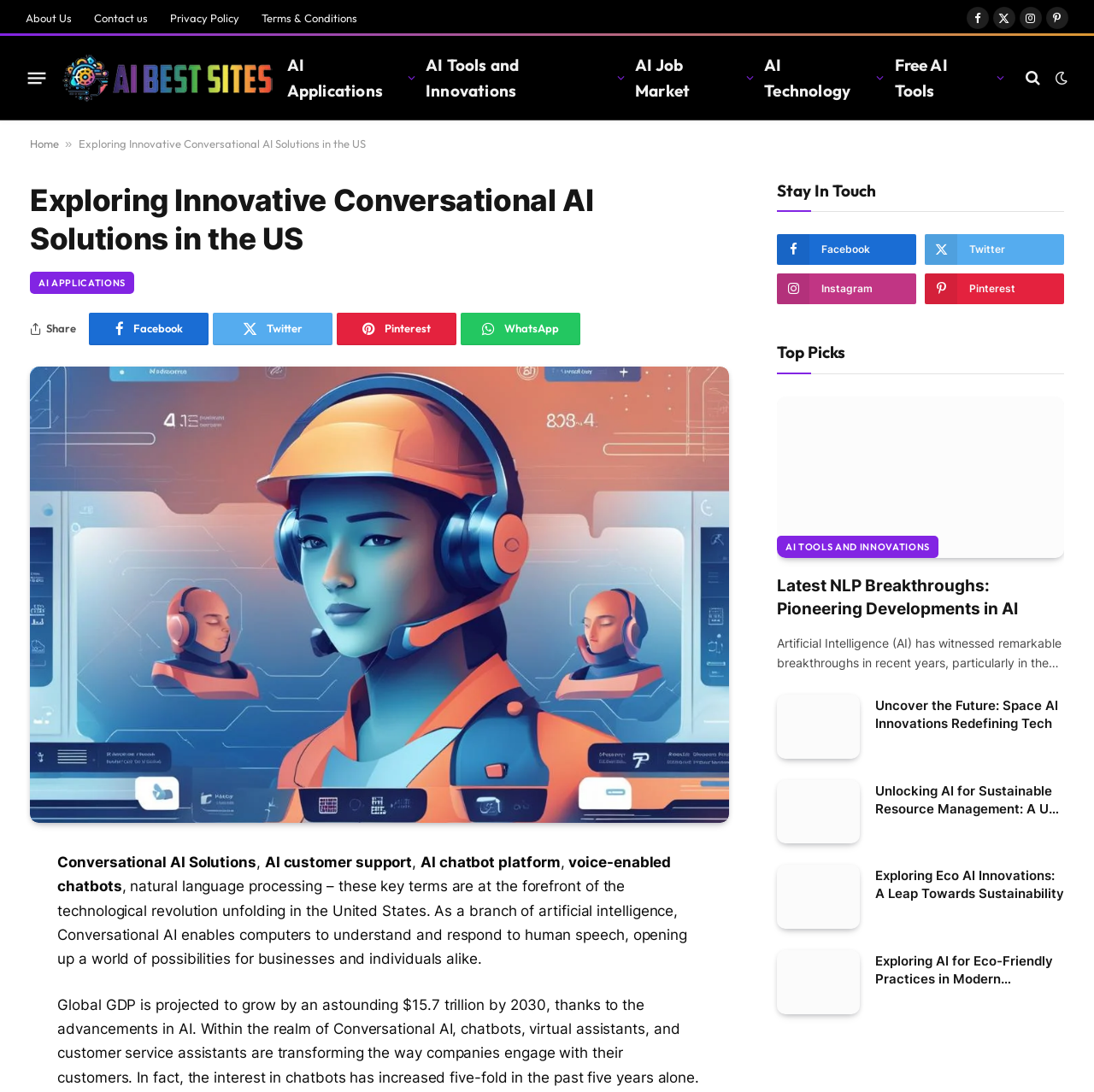Please identify the bounding box coordinates of the clickable area that will fulfill the following instruction: "Follow on Facebook". The coordinates should be in the format of four float numbers between 0 and 1, i.e., [left, top, right, bottom].

[0.884, 0.006, 0.904, 0.027]